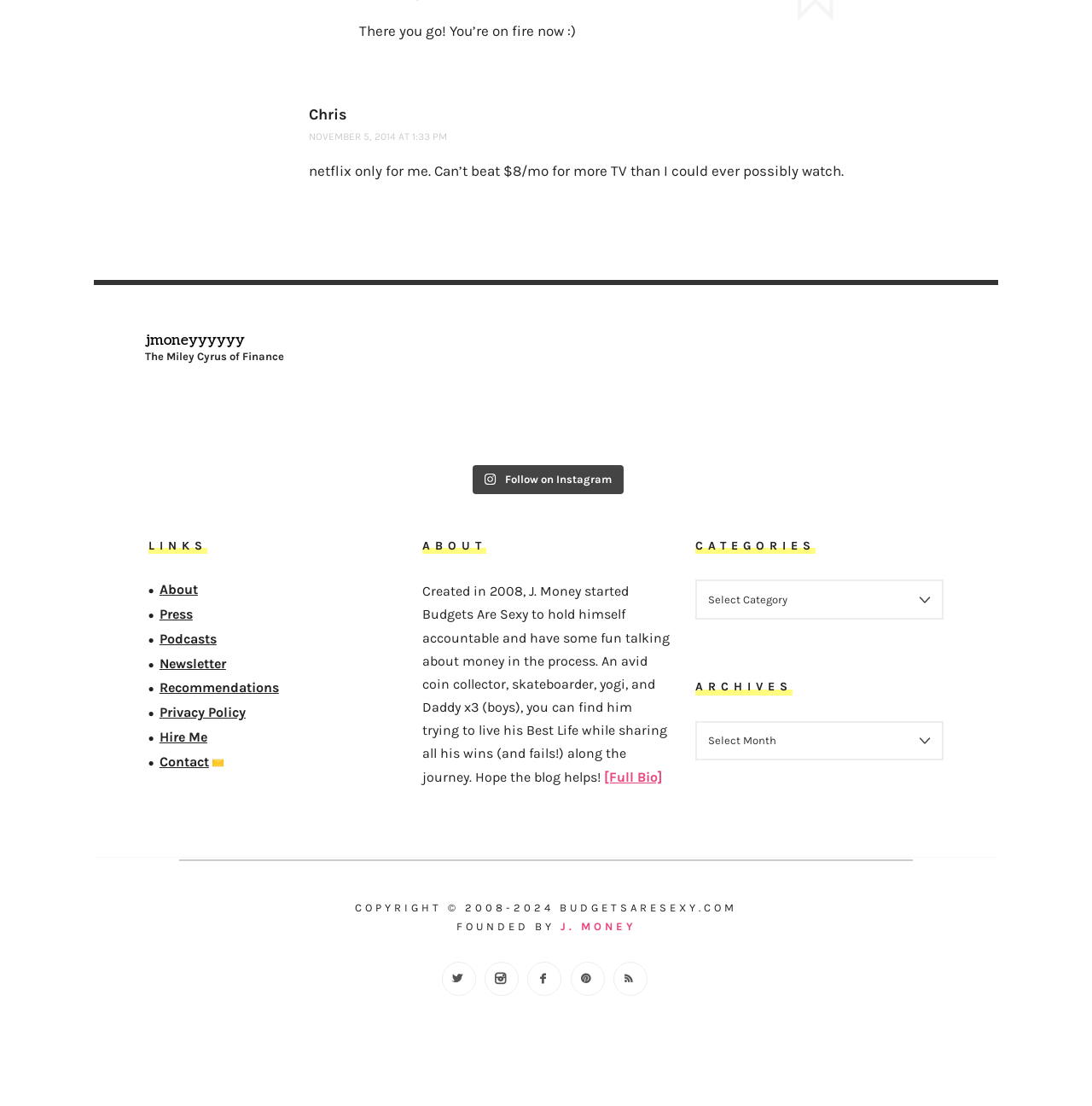Find and provide the bounding box coordinates for the UI element described here: "Podcasts". The coordinates should be given as four float numbers between 0 and 1: [left, top, right, bottom].

[0.146, 0.57, 0.198, 0.585]